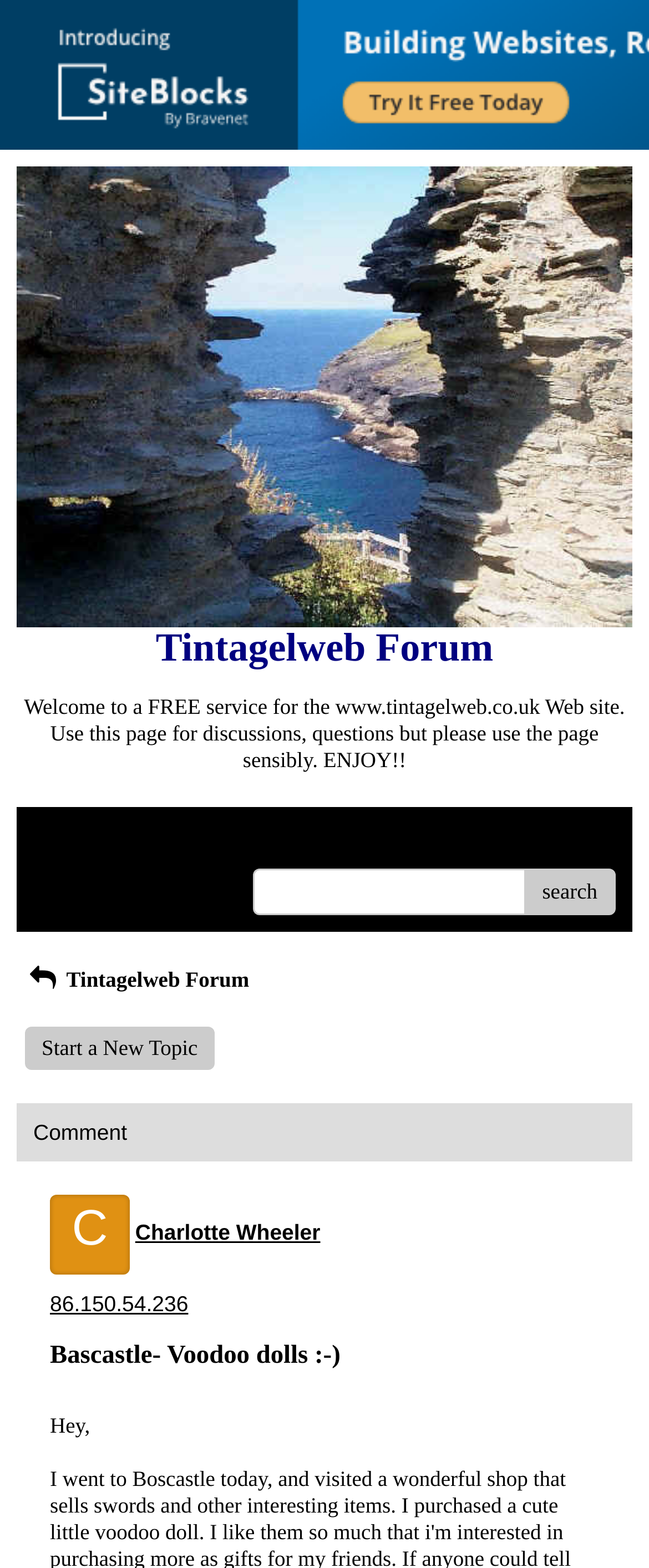Locate and provide the bounding box coordinates for the HTML element that matches this description: "86.150.54.236".

[0.077, 0.824, 0.29, 0.84]